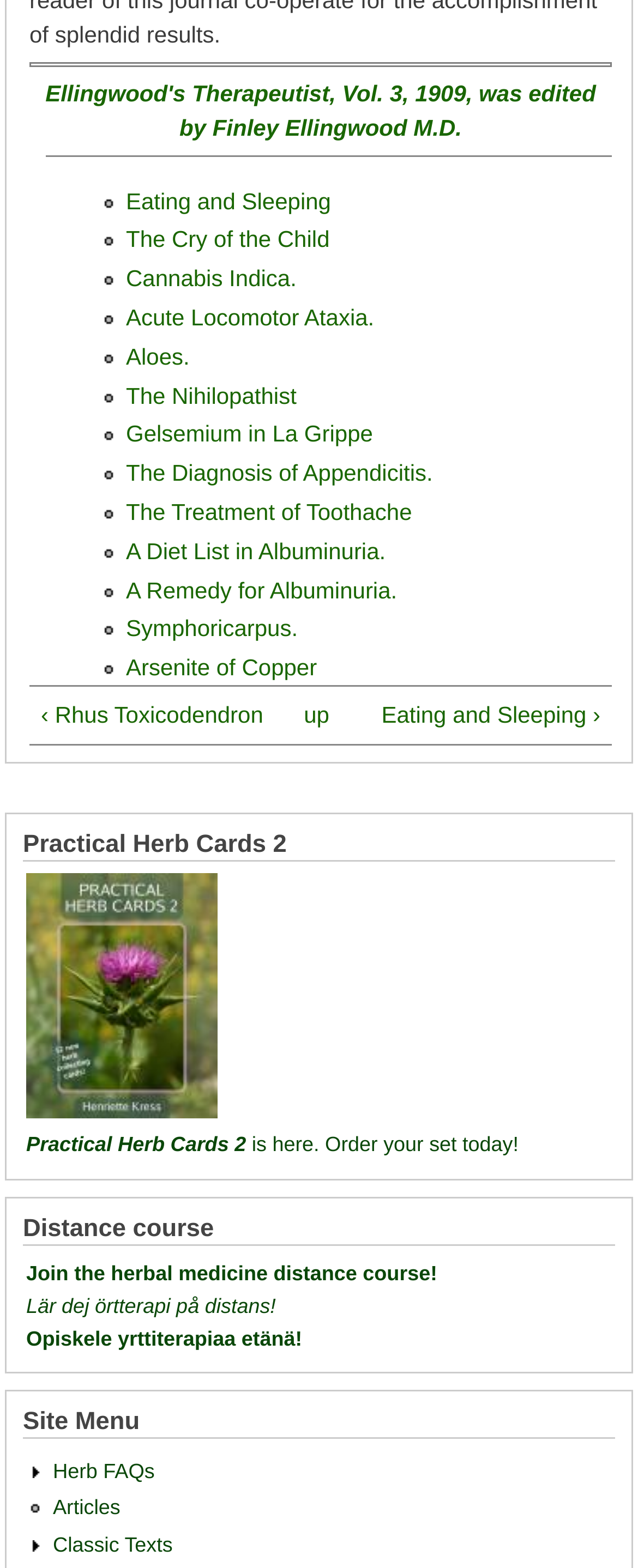Answer the question below with a single word or a brief phrase: 
What is the title of the second heading?

Practical Herb Cards 2